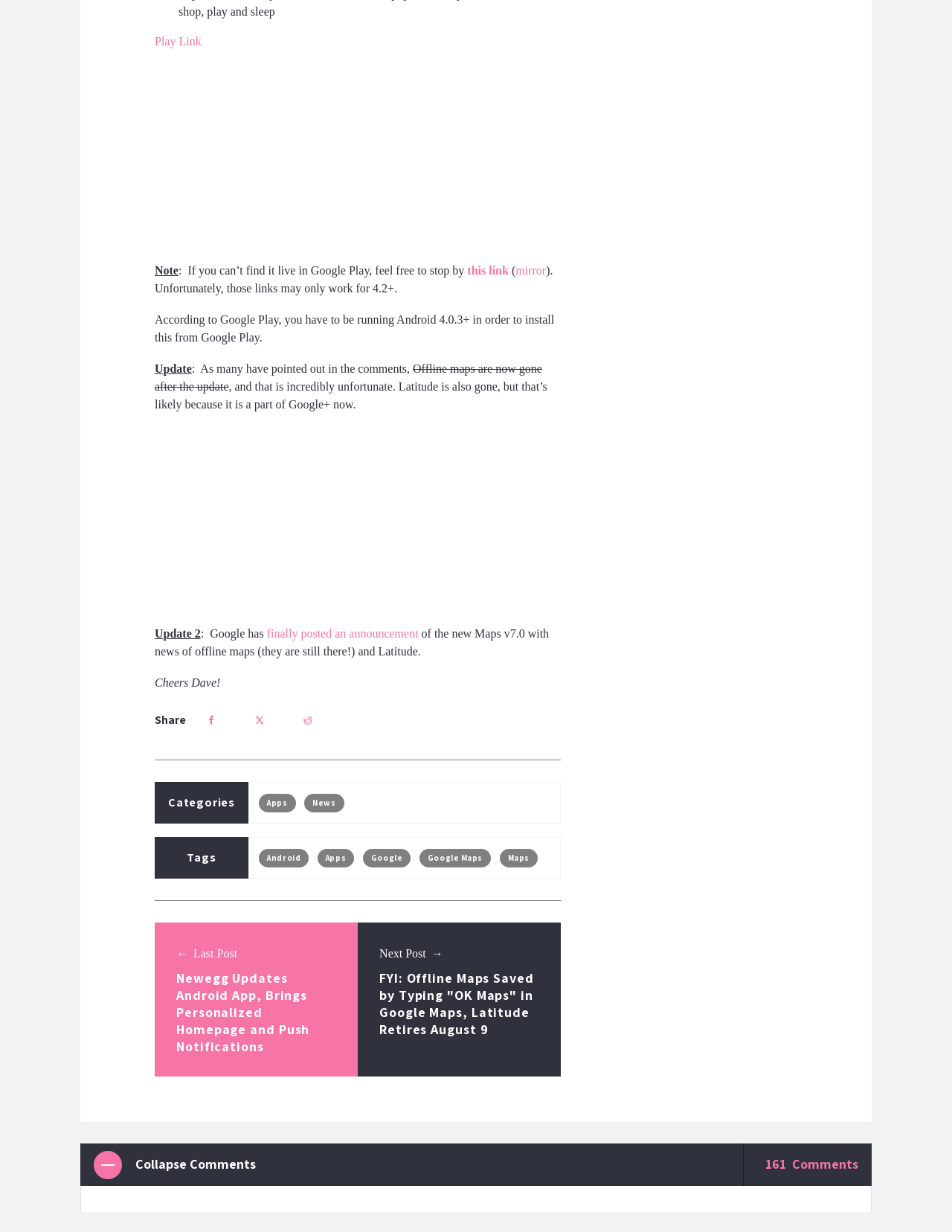Find the bounding box coordinates of the element to click in order to complete the given instruction: "Read the 'Update' announcement."

[0.162, 0.294, 0.201, 0.304]